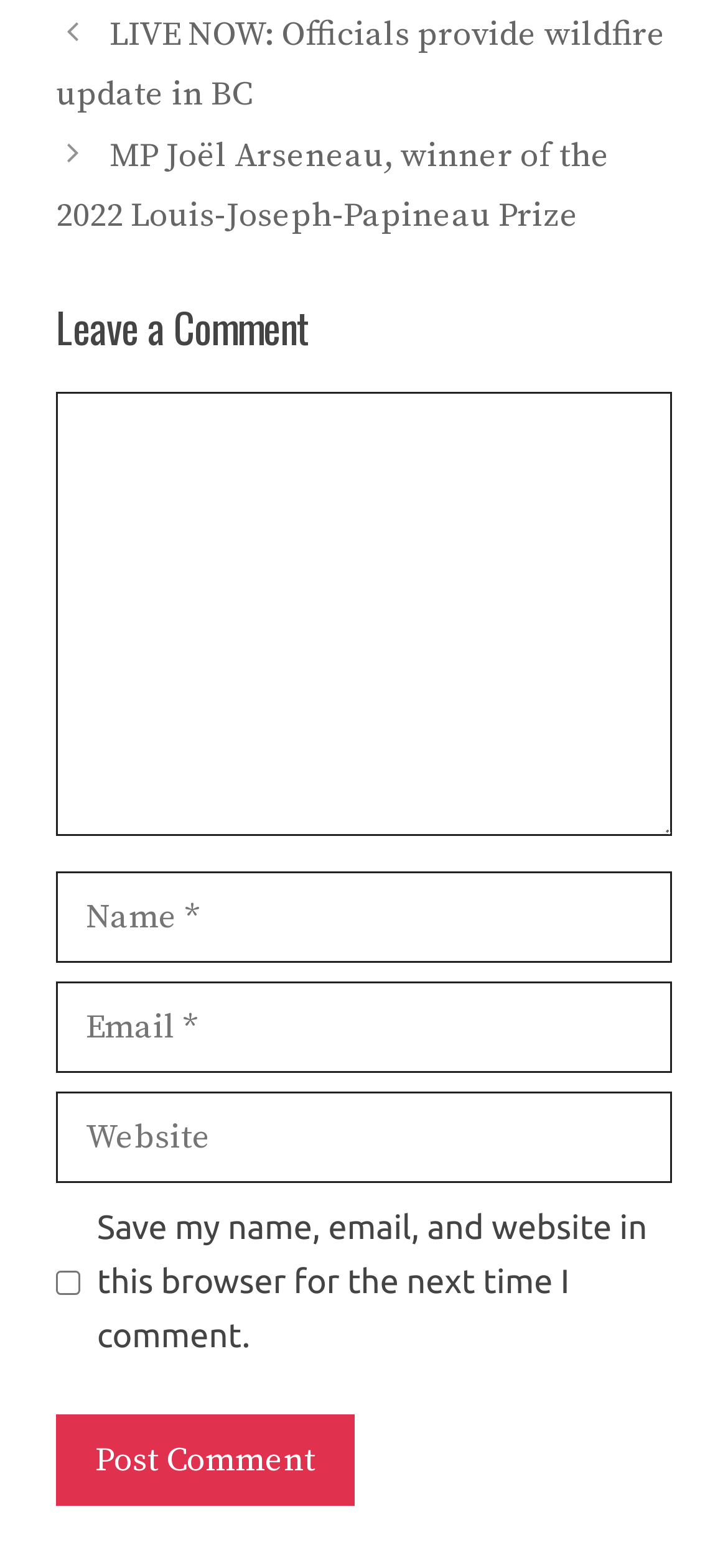Highlight the bounding box coordinates of the element you need to click to perform the following instruction: "Click the 'Post Comment' button."

[0.077, 0.902, 0.487, 0.96]